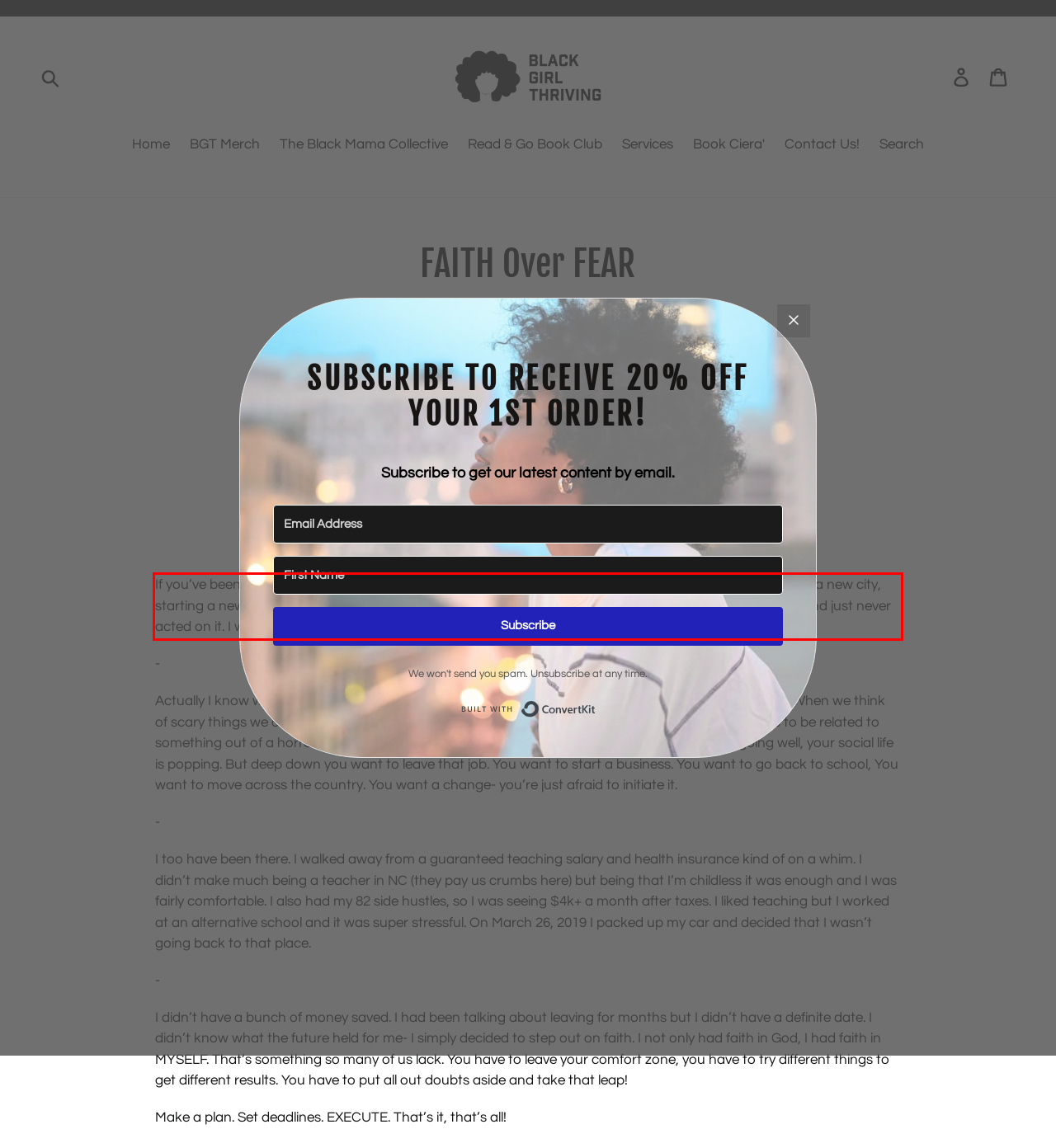Identify and extract the text within the red rectangle in the screenshot of the webpage.

If you’ve been wanting to do something for a long time, this post is directed to you. Whether it’s moving to a new city, starting a new career, or leaving a relationship, etc. you have been thinking about this “thing” for a while and just never acted on it. I wonder why...